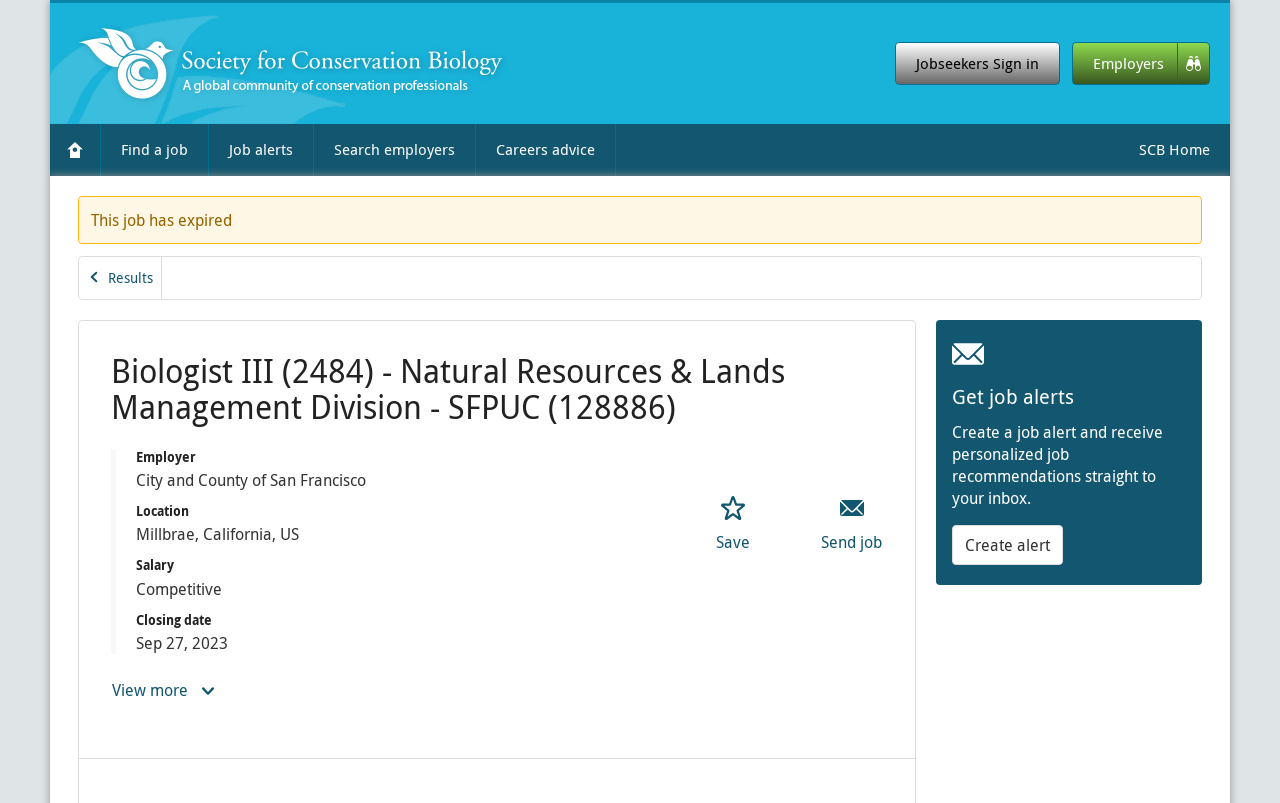Extract the bounding box coordinates for the HTML element that matches this description: "Jobseekers Sign in". The coordinates should be four float numbers between 0 and 1, i.e., [left, top, right, bottom].

[0.699, 0.052, 0.828, 0.106]